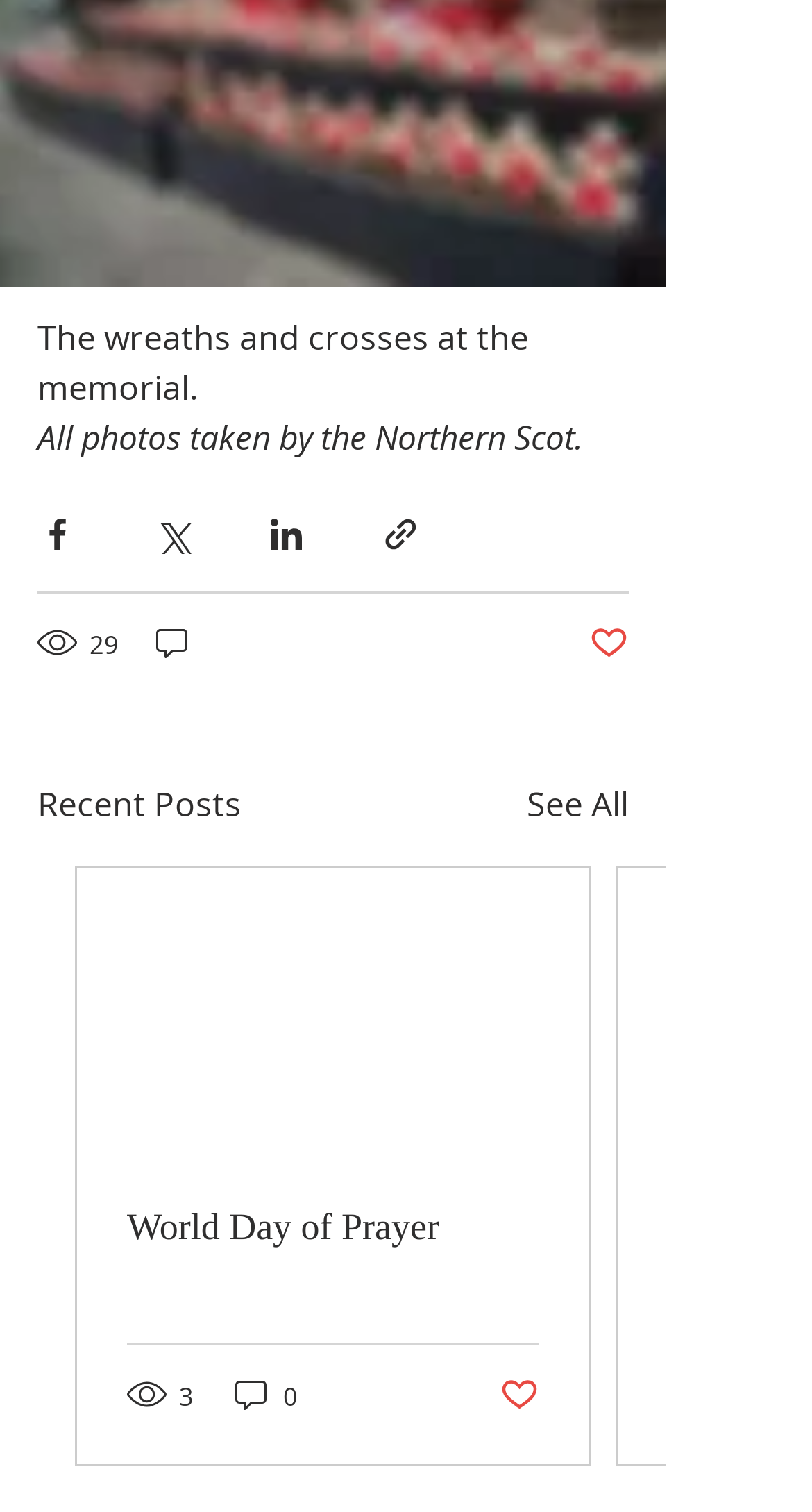Please determine the bounding box coordinates of the element to click in order to execute the following instruction: "Like the post". The coordinates should be four float numbers between 0 and 1, specified as [left, top, right, bottom].

[0.726, 0.411, 0.774, 0.439]